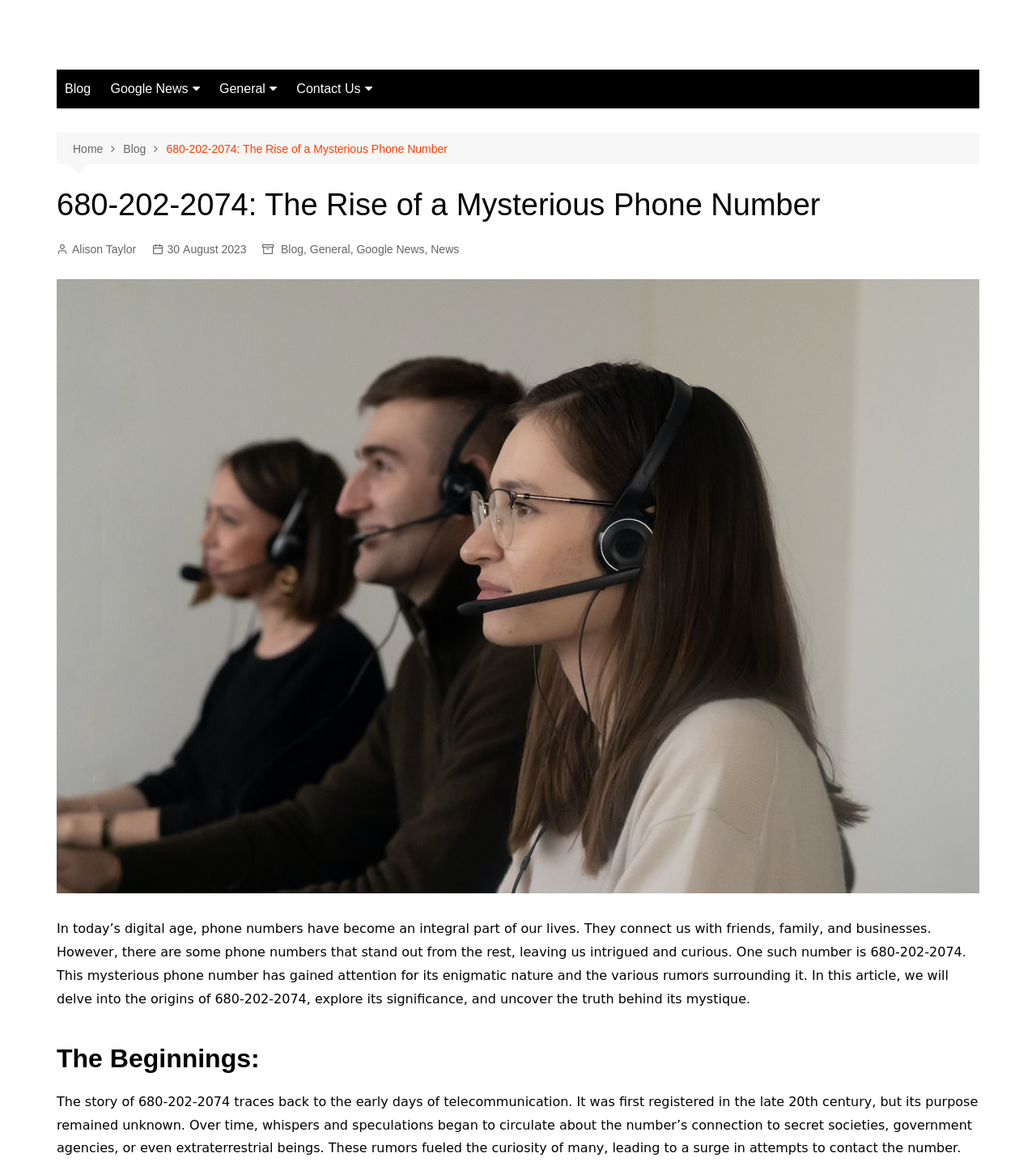Identify the bounding box for the UI element specified in this description: "General". The coordinates must be four float numbers between 0 and 1, formatted as [left, top, right, bottom].

[0.299, 0.206, 0.338, 0.222]